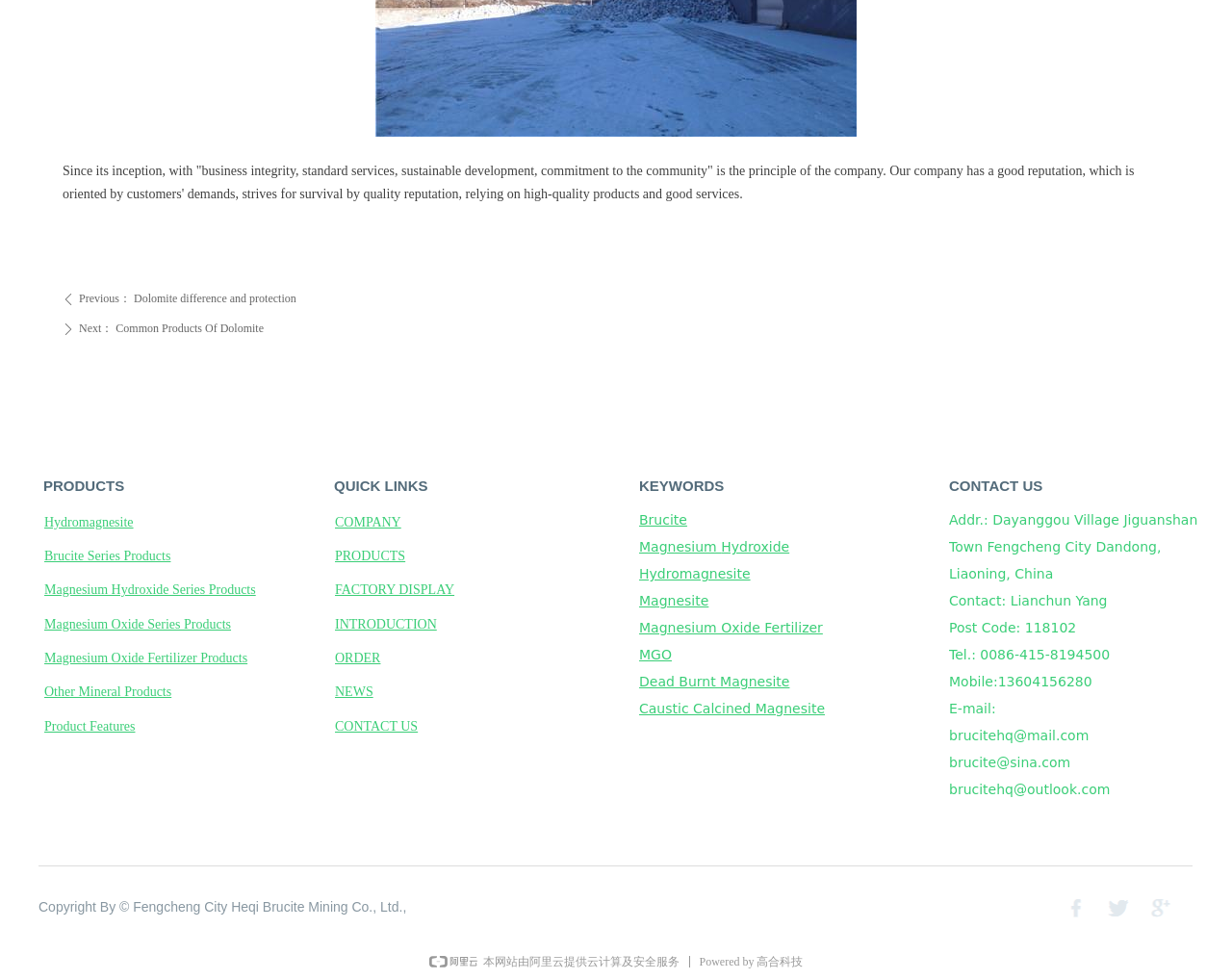Determine the coordinates of the bounding box that should be clicked to complete the instruction: "Click the 'Previous' link". The coordinates should be represented by four float numbers between 0 and 1: [left, top, right, bottom].

[0.051, 0.293, 0.426, 0.318]